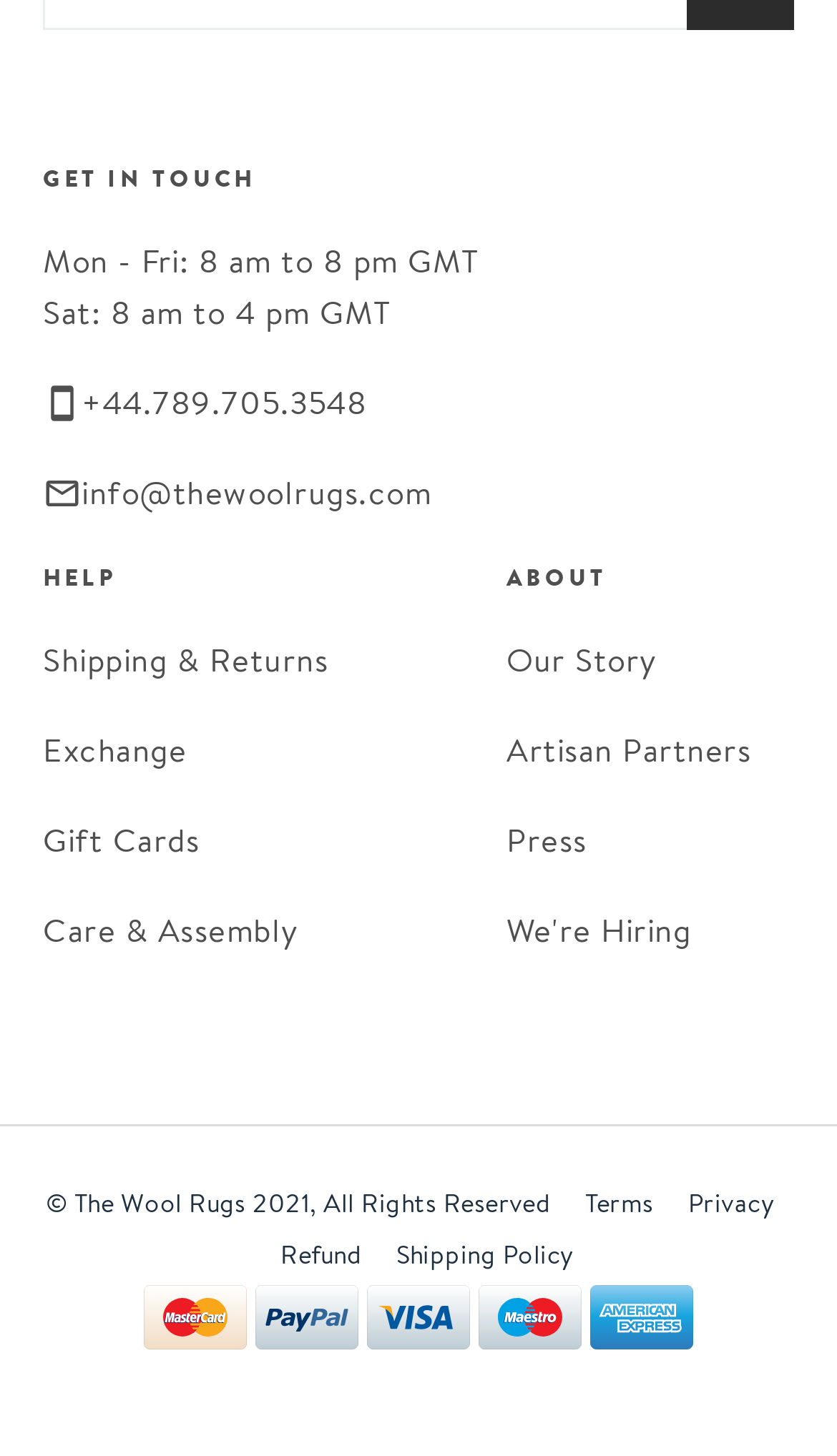Determine the bounding box coordinates of the clickable region to execute the instruction: "View shipping and returns policy". The coordinates should be four float numbers between 0 and 1, denoted as [left, top, right, bottom].

[0.051, 0.44, 0.392, 0.468]